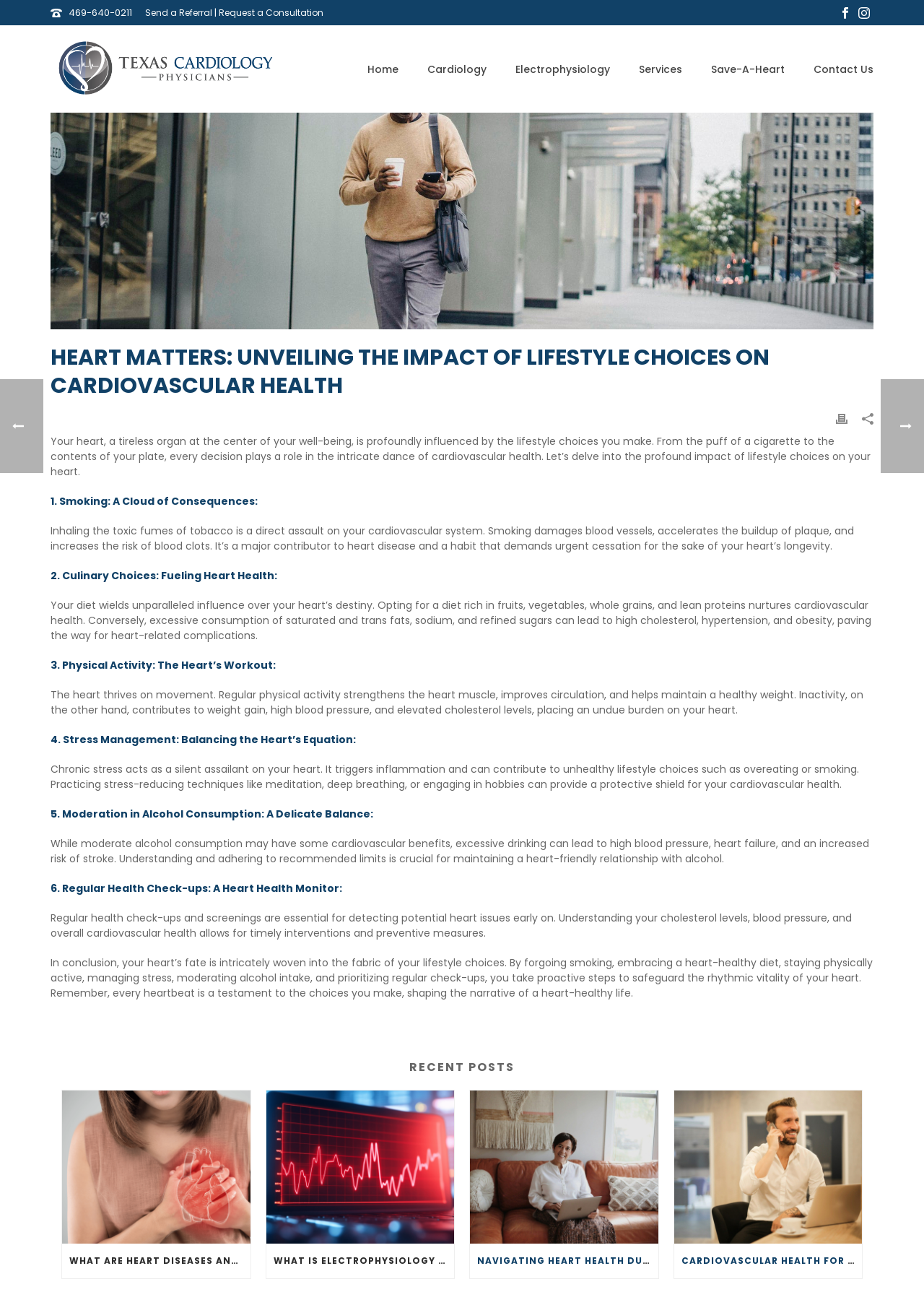Please locate the bounding box coordinates of the element that needs to be clicked to achieve the following instruction: "Click the 'Contact Us' link". The coordinates should be four float numbers between 0 and 1, i.e., [left, top, right, bottom].

[0.865, 0.047, 0.961, 0.06]